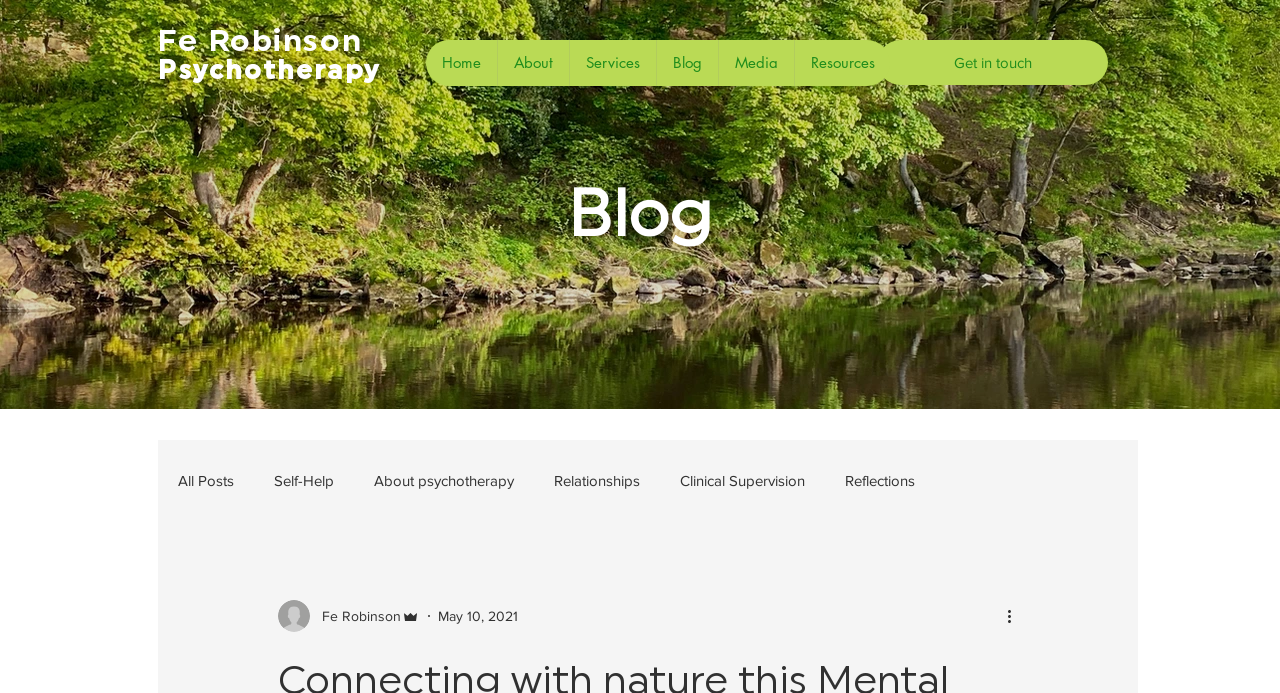Answer the question below using just one word or a short phrase: 
What is the main category of the blog posts?

Self-Help